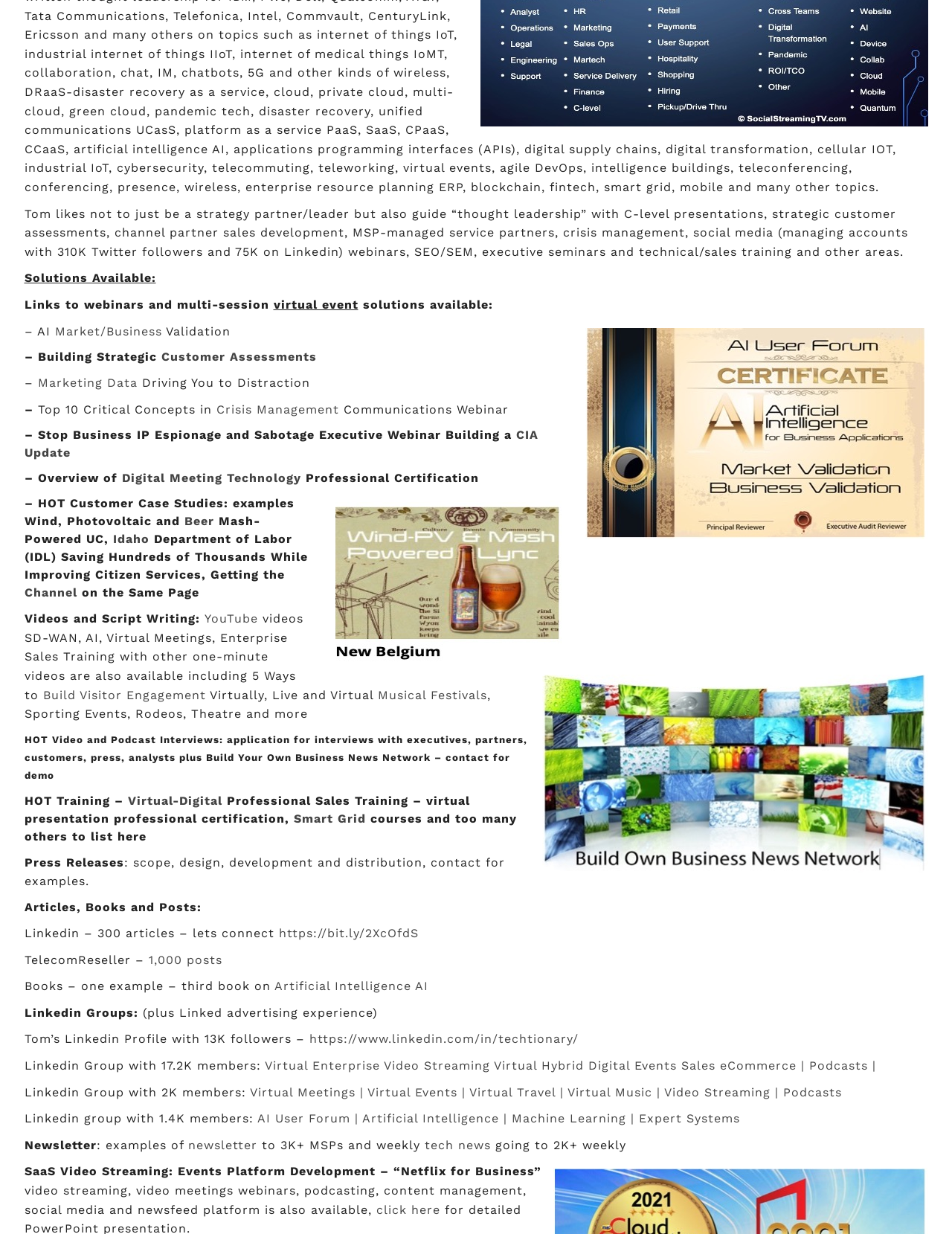What is Tom's profession?
Based on the image, answer the question with as much detail as possible.

Based on the first StaticText element, it is mentioned that 'Tom likes not to just be a strategy partner/leader but also guide “thought leadership”...' which indicates that Tom's profession is a strategy partner/leader.